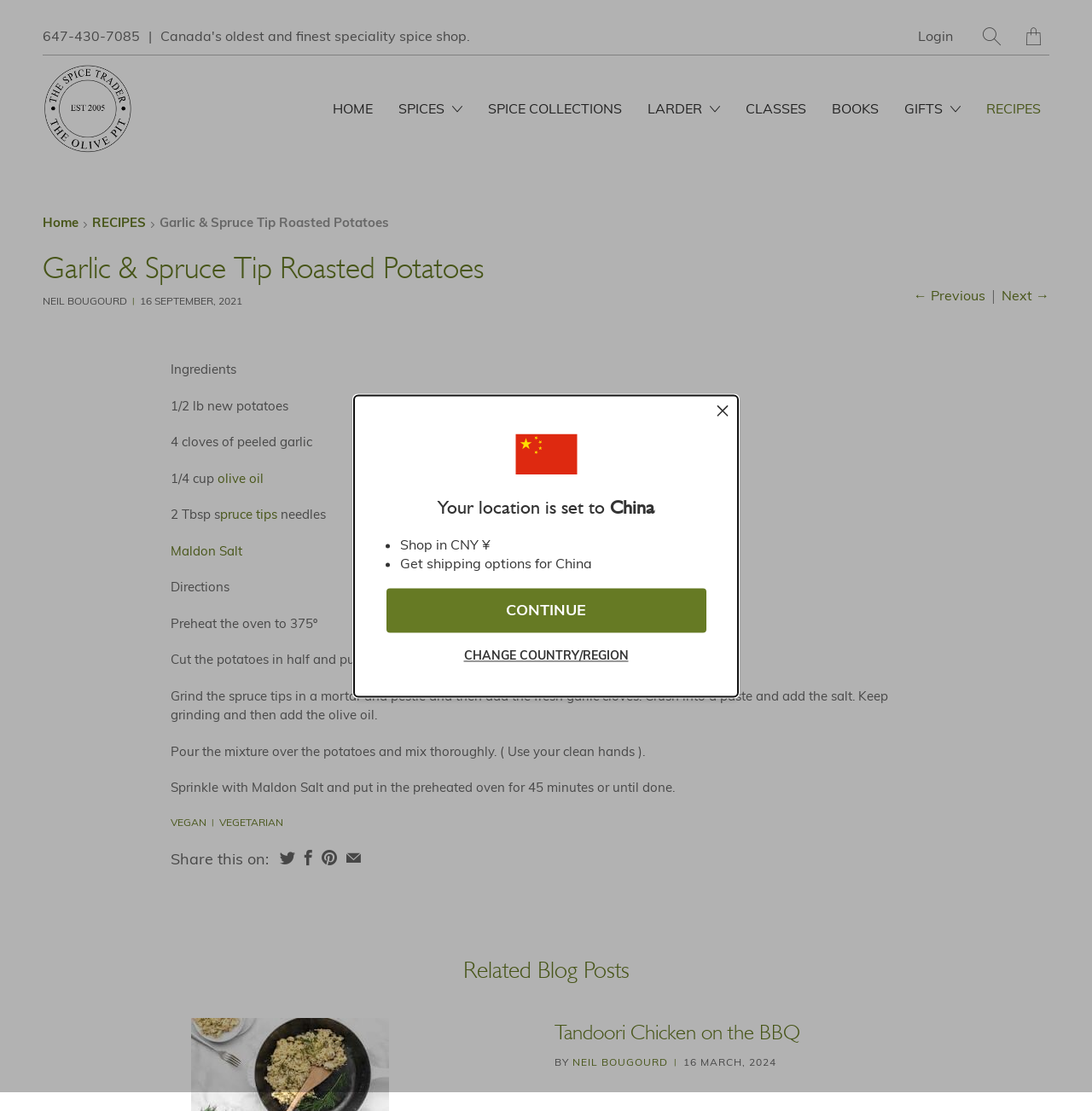Kindly determine the bounding box coordinates of the area that needs to be clicked to fulfill this instruction: "Click the 'CONTINUE' button".

[0.354, 0.53, 0.646, 0.57]